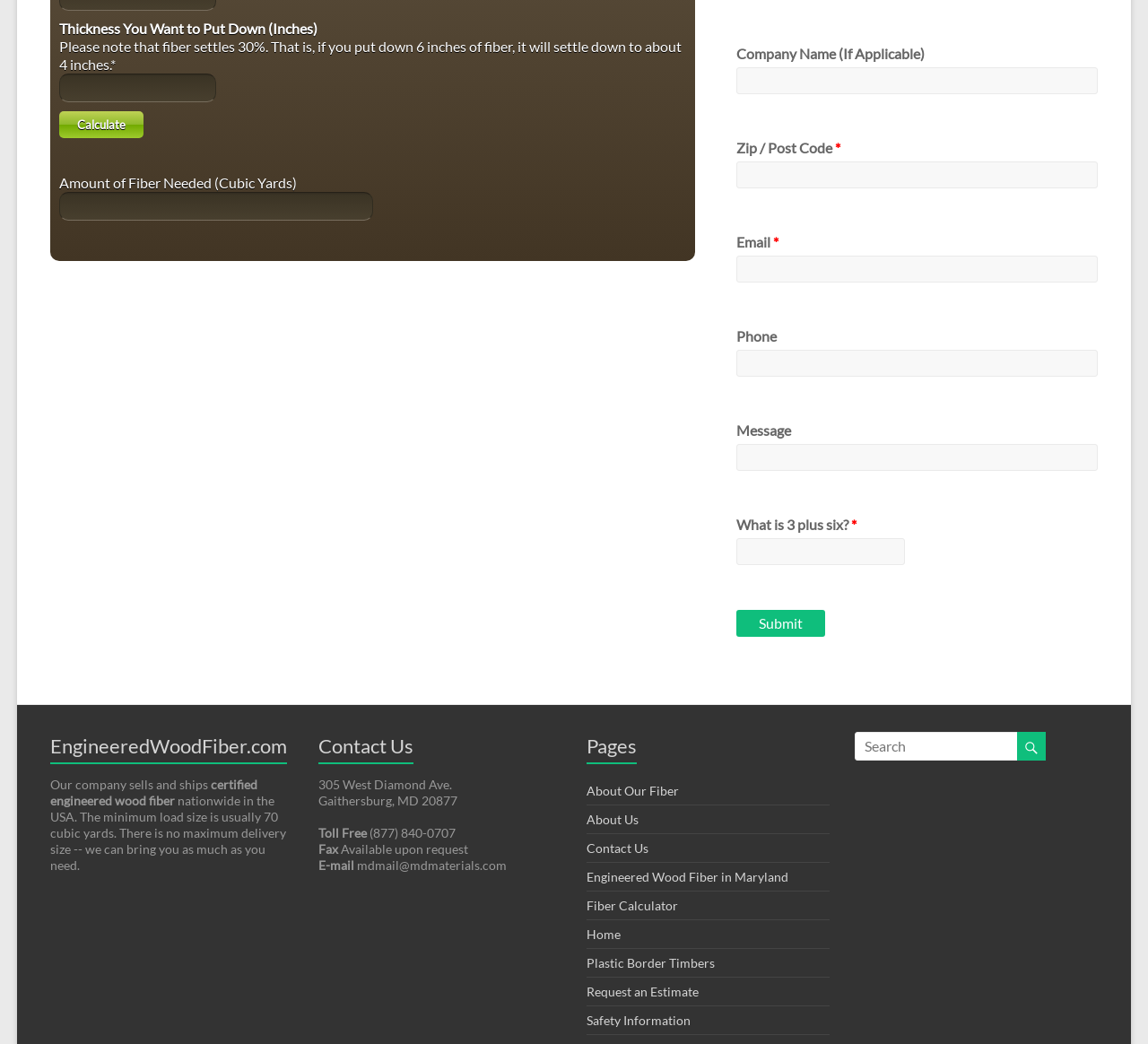Bounding box coordinates are given in the format (top-left x, top-left y, bottom-right x, bottom-right y). All values should be floating point numbers between 0 and 1. Provide the bounding box coordinate for the UI element described as: Request an Estimate

[0.511, 0.942, 0.609, 0.957]